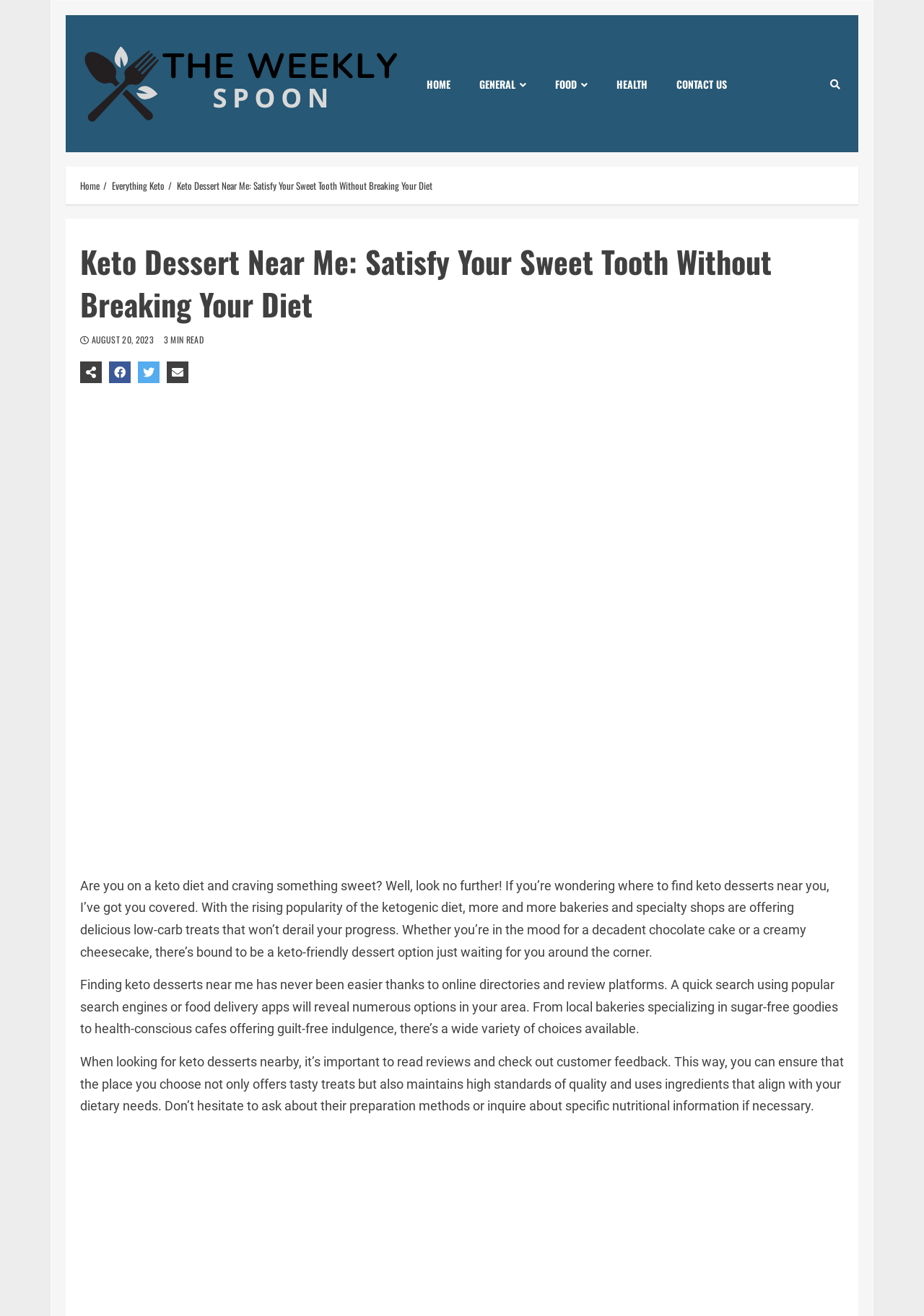Identify the bounding box coordinates of the element that should be clicked to fulfill this task: "Click on the 'HOME' link". The coordinates should be provided as four float numbers between 0 and 1, i.e., [left, top, right, bottom].

[0.446, 0.05, 0.503, 0.077]